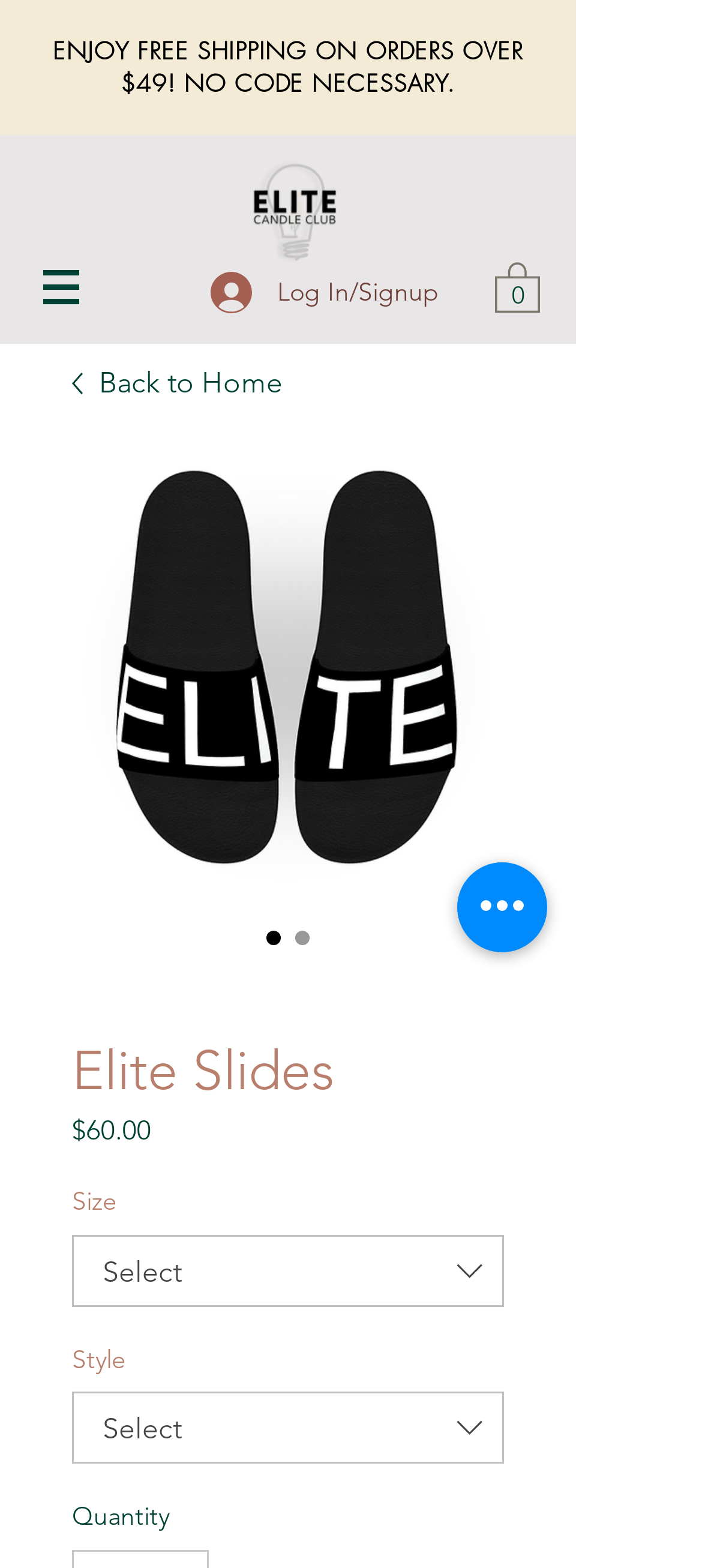Summarize the contents and layout of the webpage in detail.

This webpage is about Elite Slides, a brand of slippers. At the top, there is a heading that announces free shipping on orders over $49. Below this, there is a navigation menu labeled "Site" with a button that has a popup menu. To the right of the navigation menu, there is a "Log In/Signup" button with an image next to it. 

Further to the right, there is a logo image of Pop Up Shop, and next to it, a link to the cart with 0 items. Below these elements, there is a section dedicated to Elite Slides. This section has a heading with the product name, an image of the product, and a radio button selection for the product. The product price, $60.00, is displayed below the heading. 

Under the price, there are options to select the size and style of the product, each with a dropdown menu. To the right of these options, there is a button labeled "Quick actions". At the bottom left of the page, there is a link to go back to the home page, accompanied by an image.